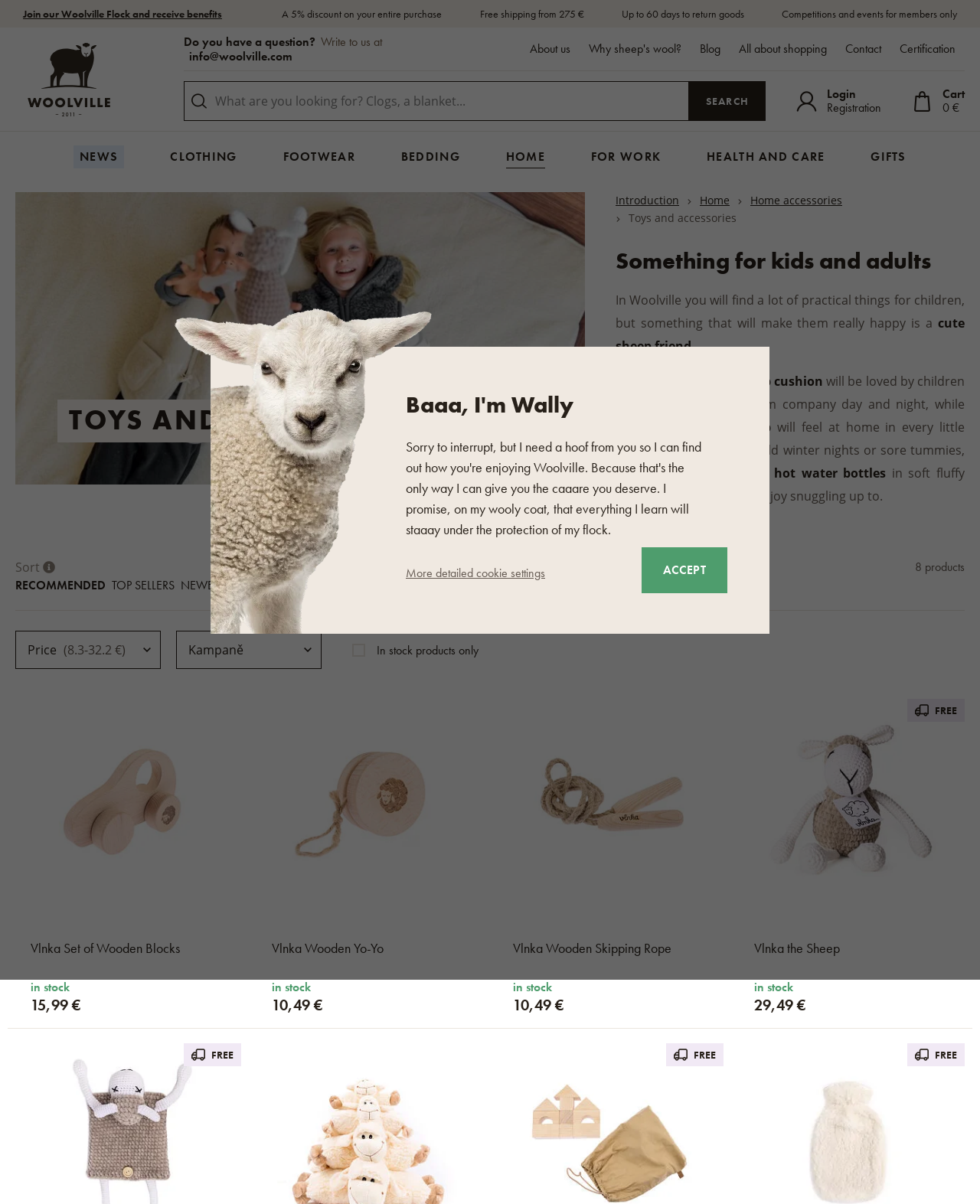Provide a one-word or short-phrase response to the question:
How many types of socks are listed on the webpage?

5